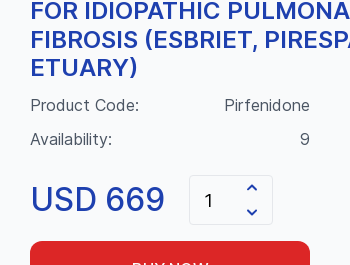What is the cost of the tablets in USD?
Answer the question with a detailed explanation, including all necessary information.

The pricing information is highlighted in bold, indicating that the cost of the tablets is 'USD 669', which is displayed below the product code and availability information.